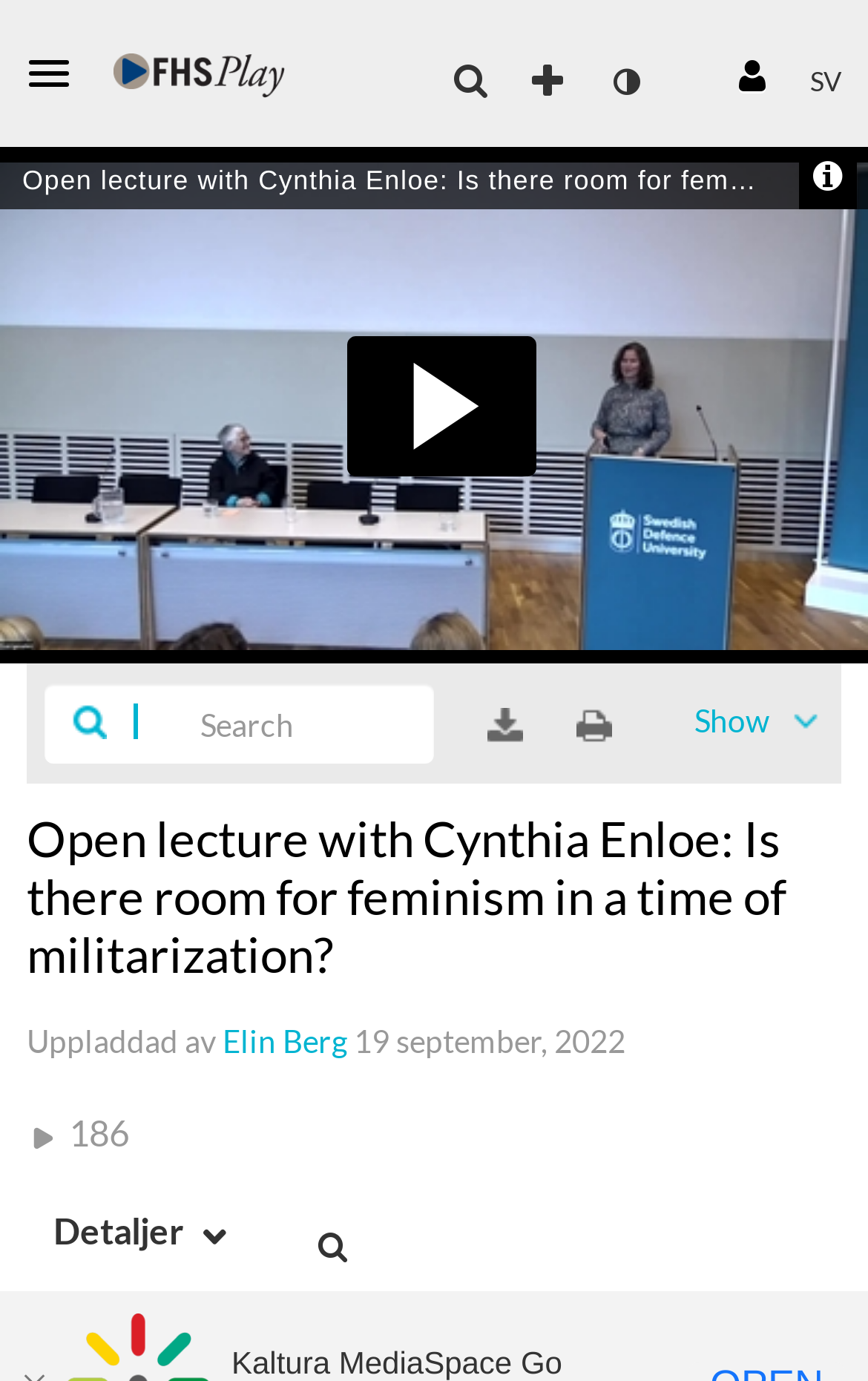How many buttons are there in the top navigation bar?
Using the image as a reference, answer the question in detail.

The question can be answered by looking at the button elements in the top navigation bar. There are five buttons: 'Open side bar', 'Åtgärder', 'Välj språk', an unnamed button, and 'toggle contrast mode'.